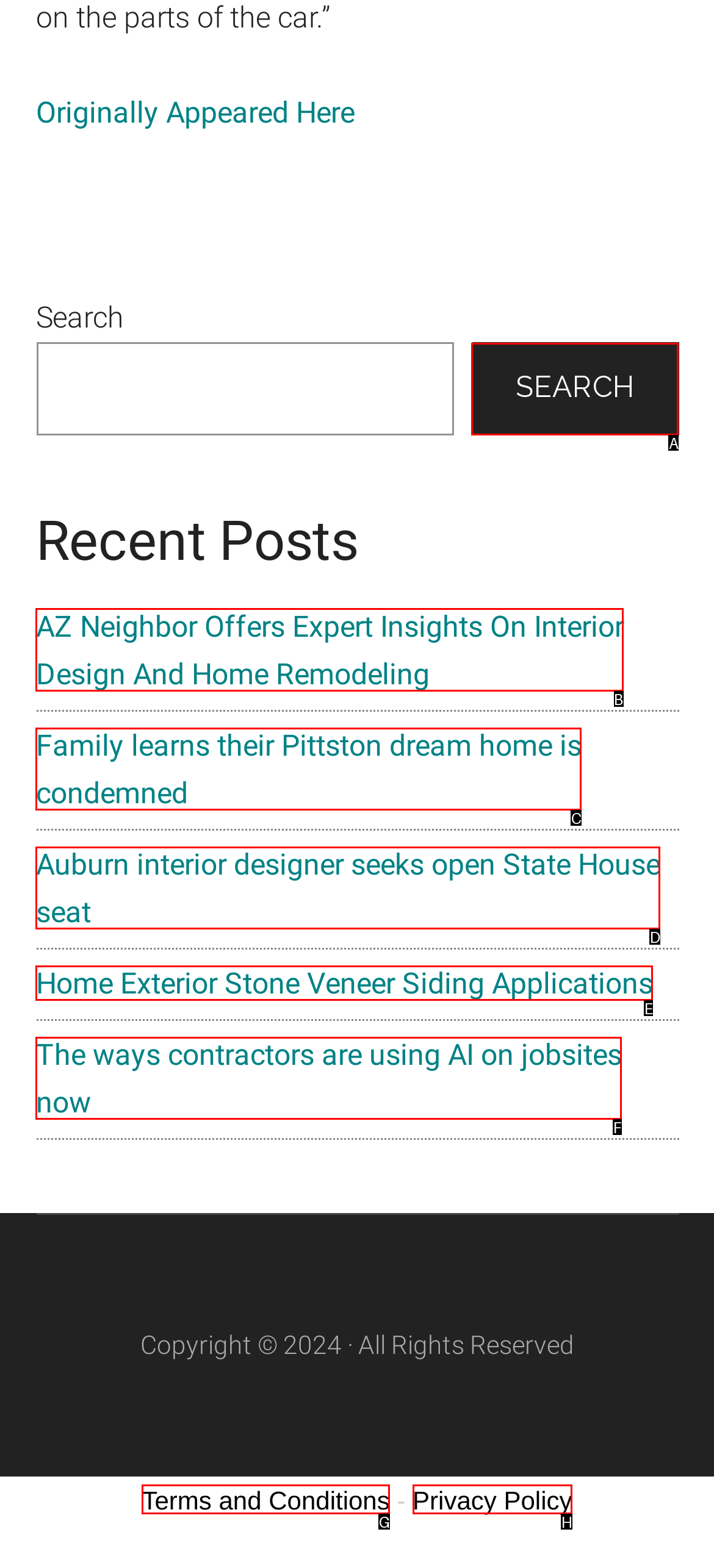Choose the letter of the option you need to click to read recent post about AZ Neighbor Offers Expert Insights On Interior Design And Home Remodeling. Answer with the letter only.

B